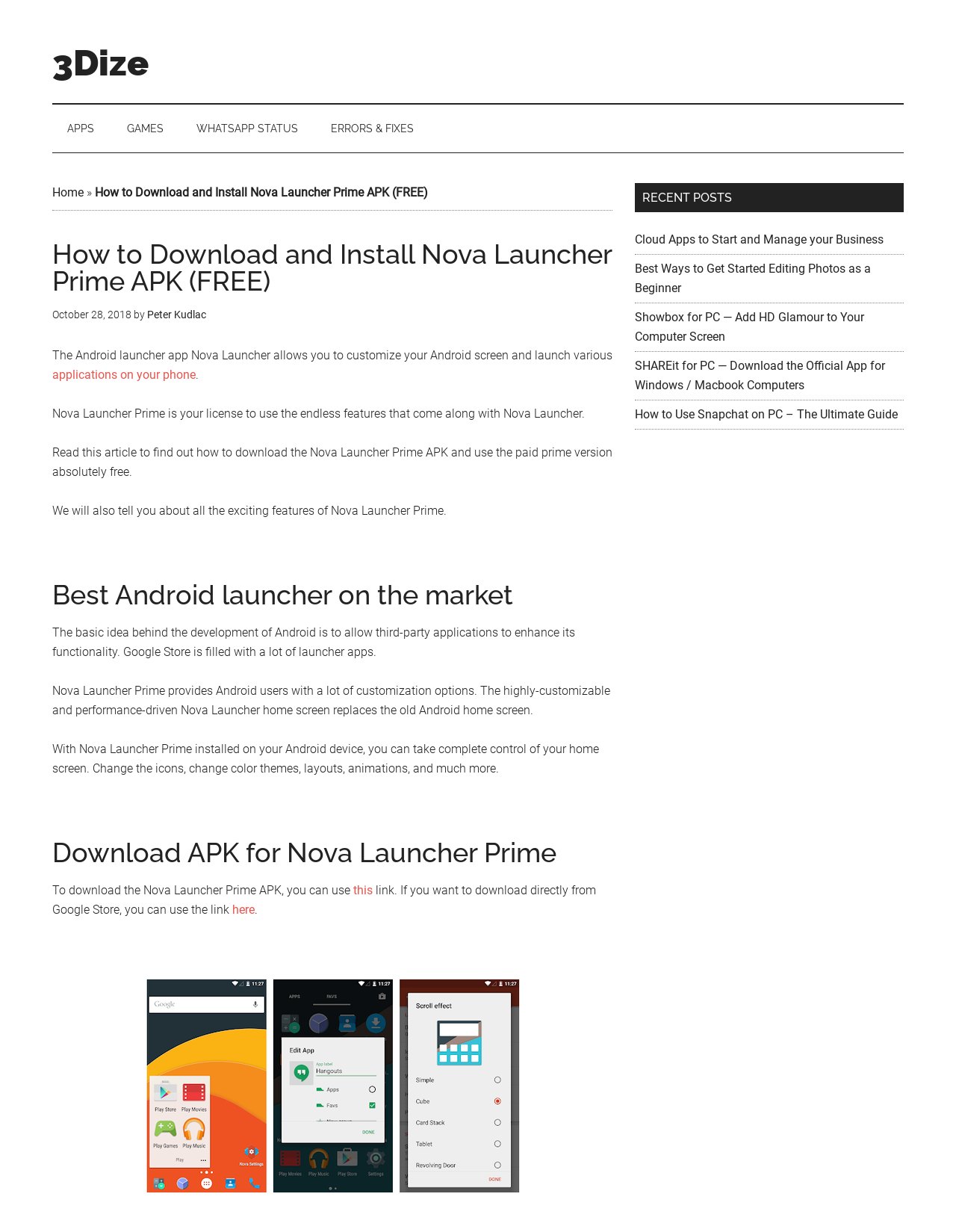Select the bounding box coordinates of the element I need to click to carry out the following instruction: "Click the 'Nova Launcher Prime APK' link".

[0.055, 0.794, 0.641, 0.969]